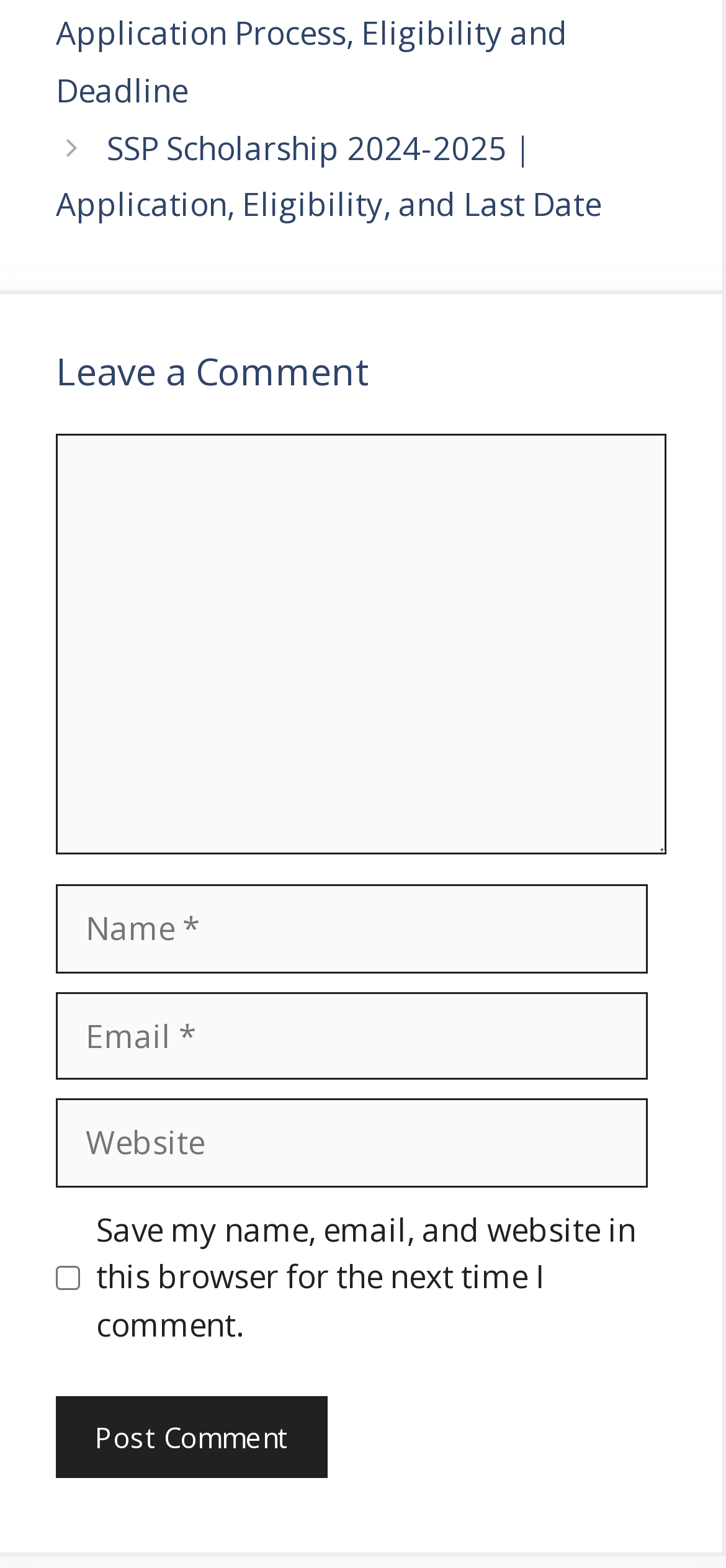What is the text of the first link on the webpage?
Relying on the image, give a concise answer in one word or a brief phrase.

SSP Scholarship 2024-2025 | Application, Eligibility, and Last Date